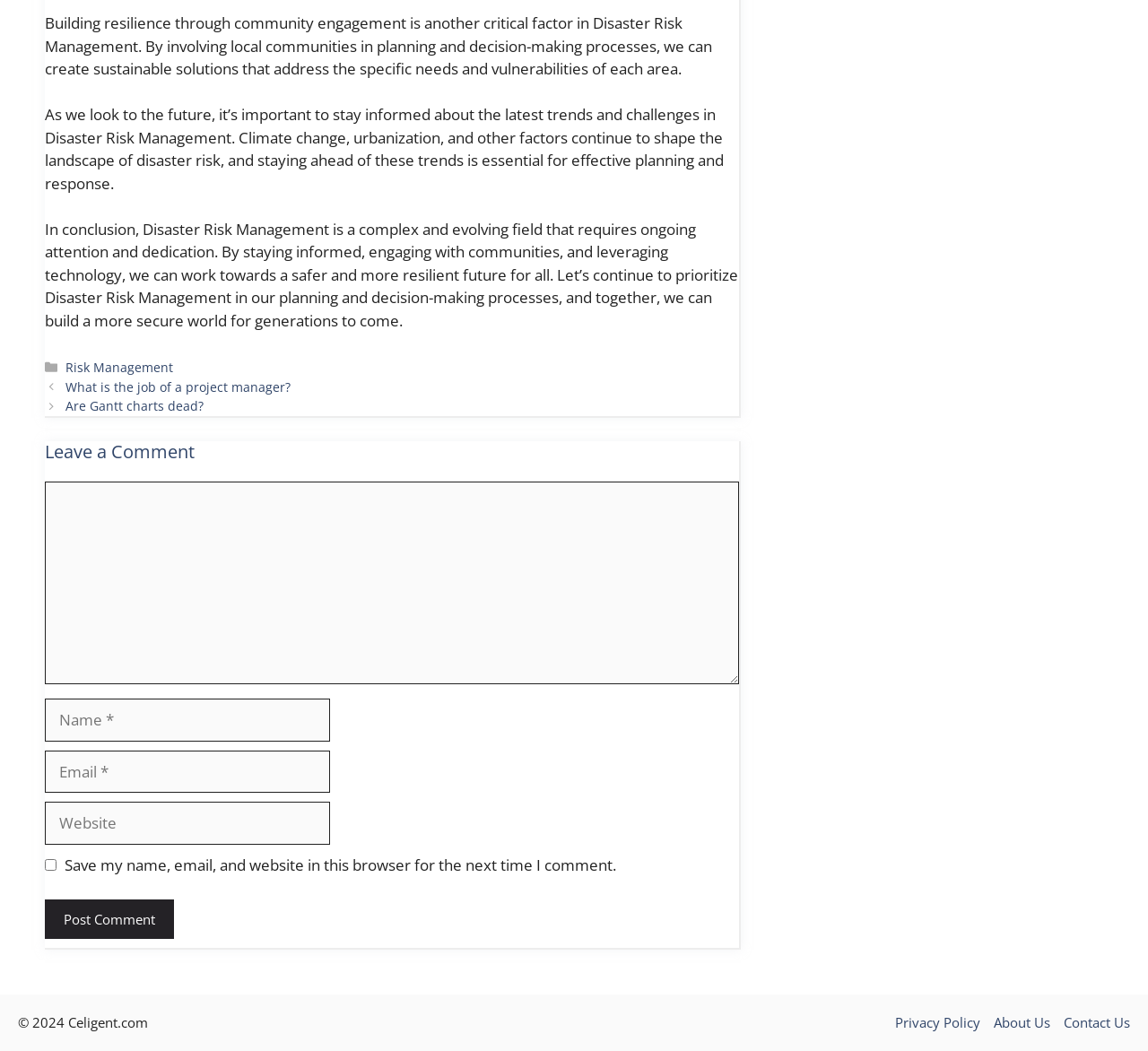Please determine the bounding box coordinates of the section I need to click to accomplish this instruction: "Click the 'About Us' link".

[0.866, 0.963, 0.915, 0.983]